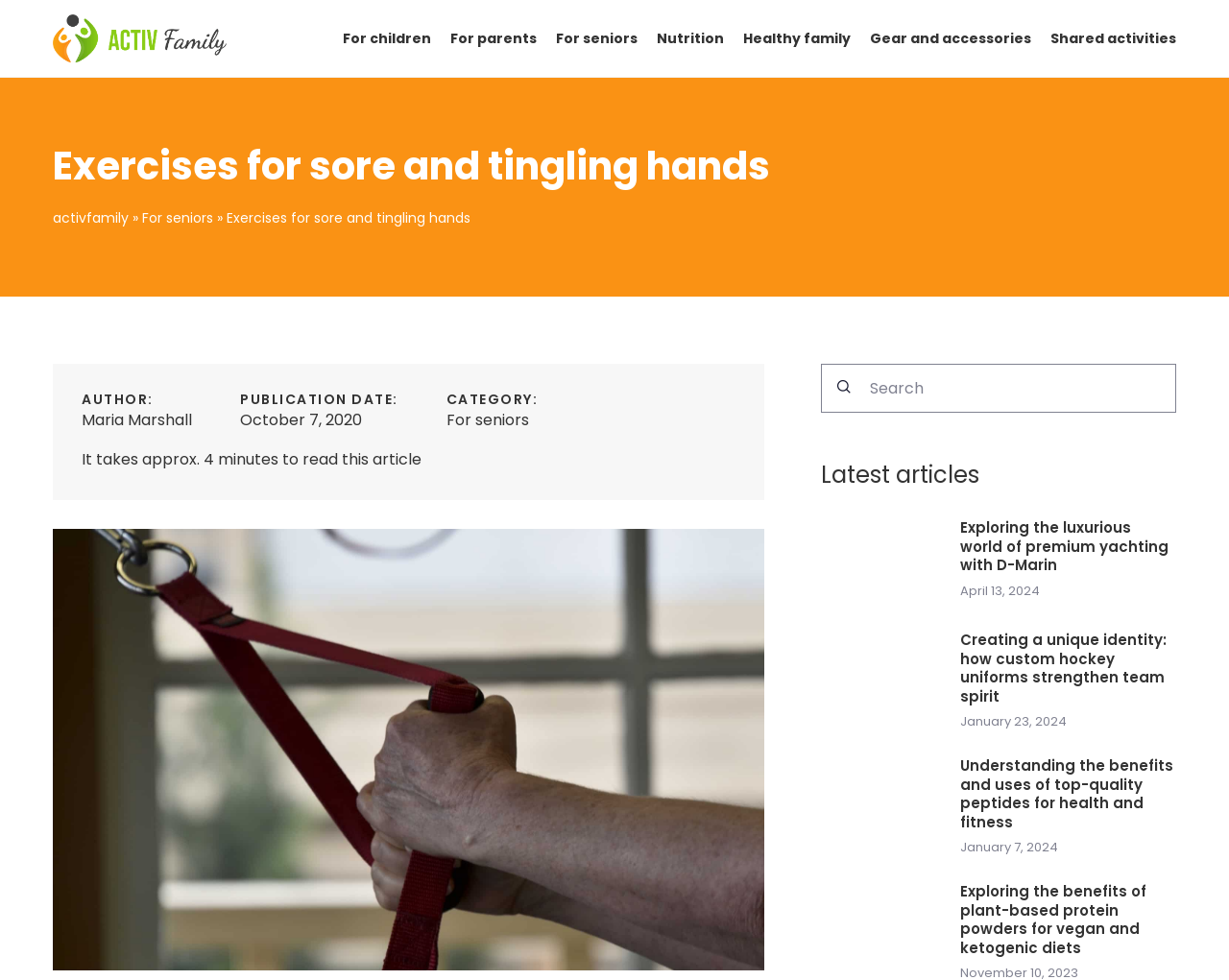Please locate the bounding box coordinates of the element's region that needs to be clicked to follow the instruction: "Go to the home page". The bounding box coordinates should be provided as four float numbers between 0 and 1, i.e., [left, top, right, bottom].

None